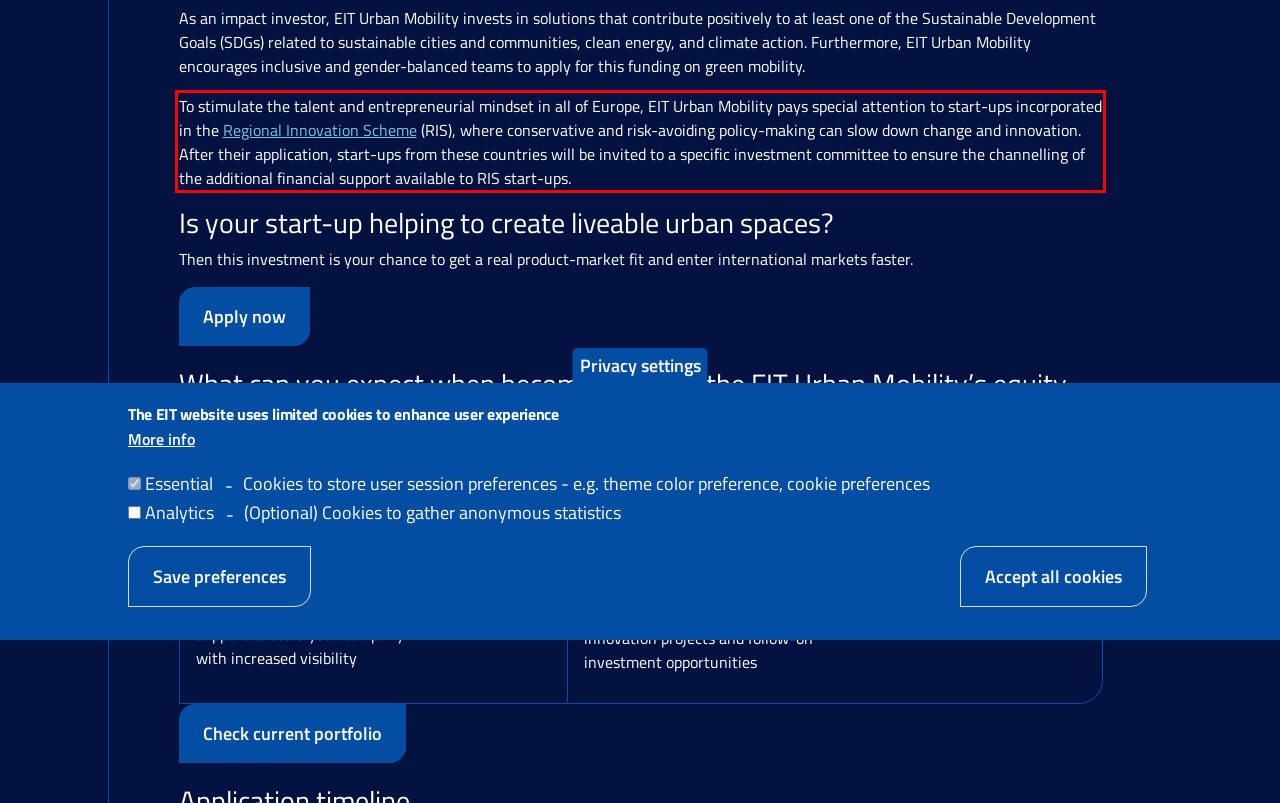Given a screenshot of a webpage with a red bounding box, extract the text content from the UI element inside the red bounding box.

To stimulate the talent and entrepreneurial mindset in all of Europe, EIT Urban Mobility pays special attention to start-ups incorporated in the Regional Innovation Scheme (RIS), where conservative and risk-avoiding policy-making can slow down change and innovation. After their application, start-ups from these countries will be invited to a specific investment committee to ensure the channelling of the additional financial support available to RIS start-ups.